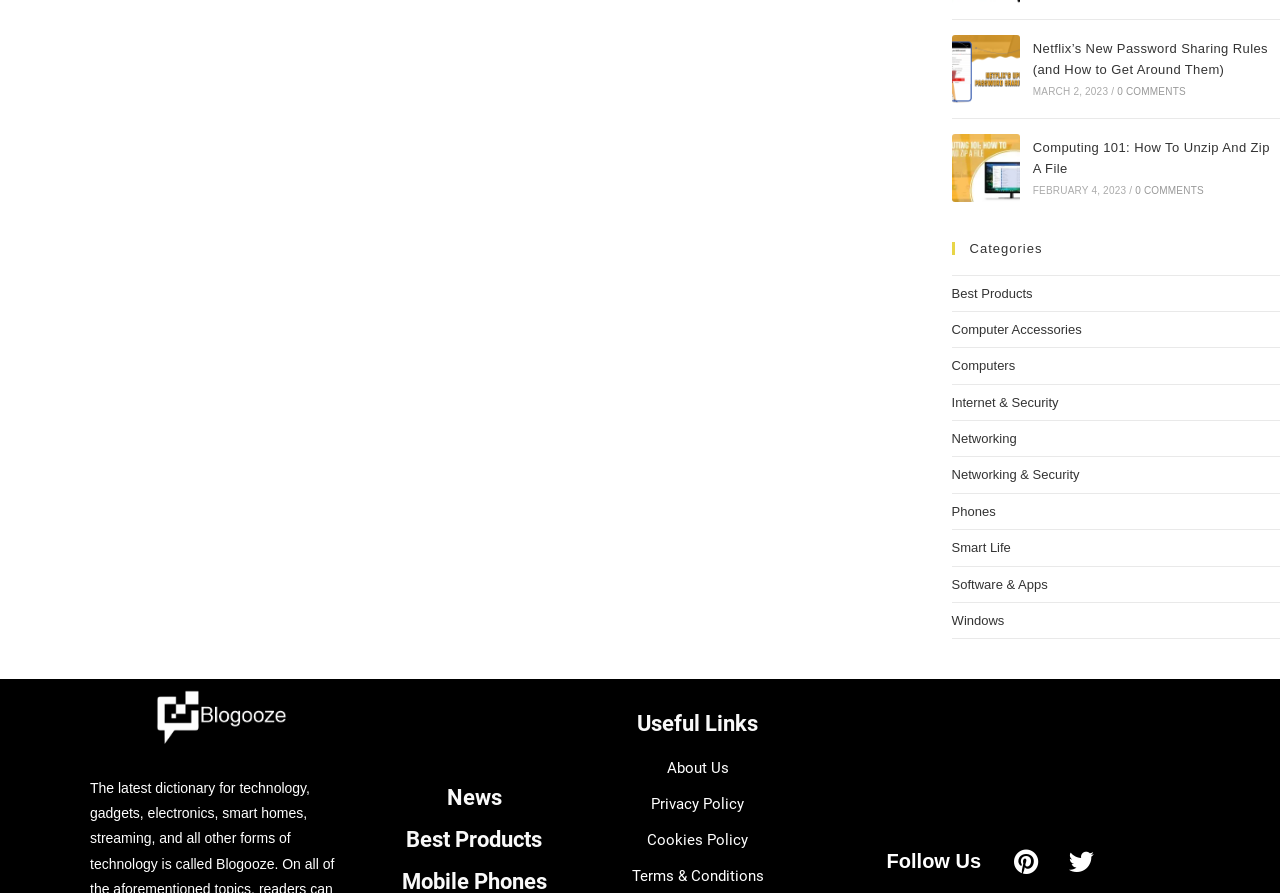How many comments does the latest article have?
Based on the content of the image, thoroughly explain and answer the question.

I looked at the text next to the latest article title and found that it says '0 COMMENTS', indicating that the article has no comments.